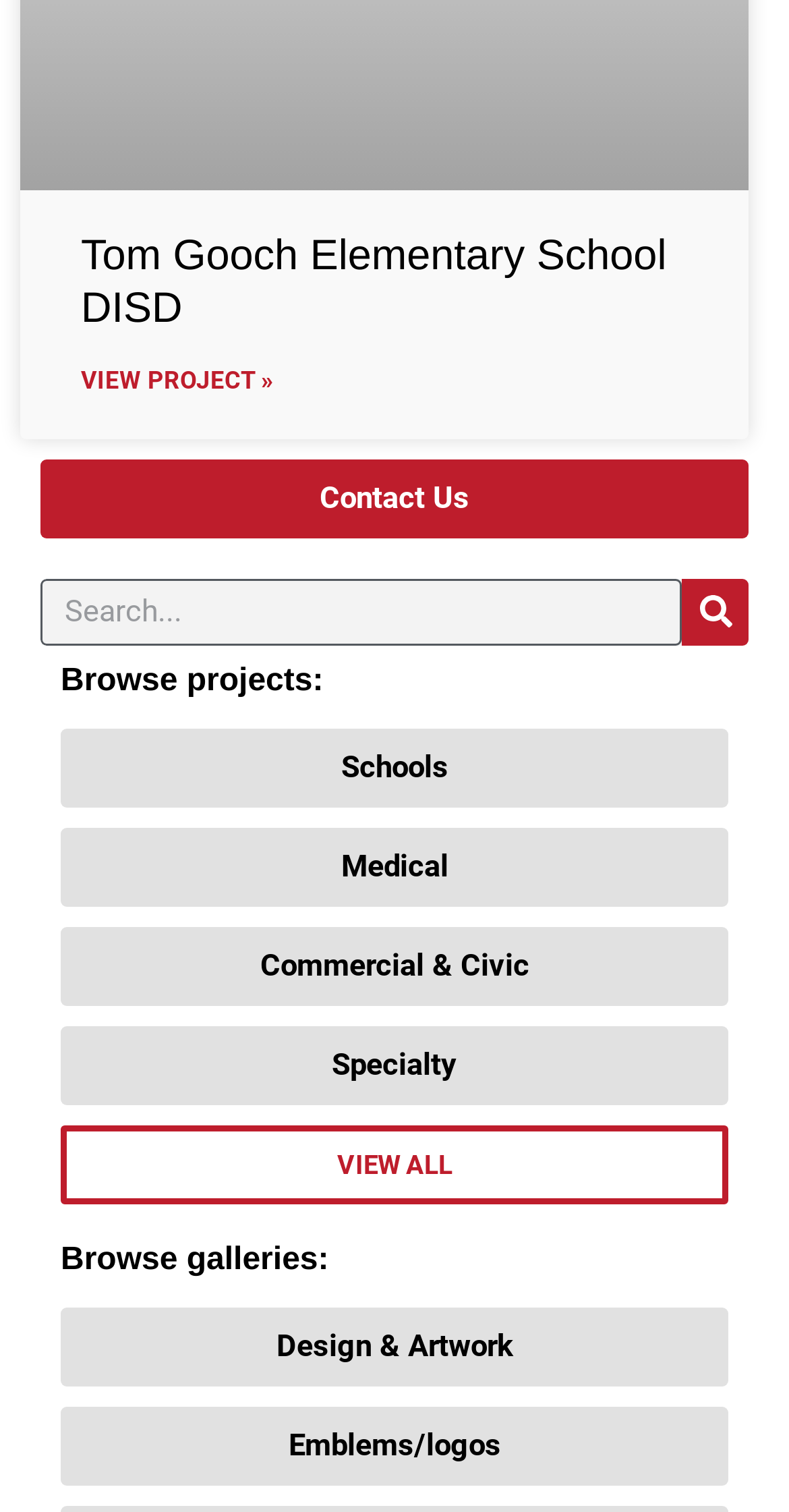How many categories are there to browse projects?
Based on the content of the image, thoroughly explain and answer the question.

The categories to browse projects can be found in the links below the 'Browse projects:' heading. There are 5 categories: 'Schools', 'Medical', 'Commercial & Civic', 'Specialty', and 'VIEW ALL'.